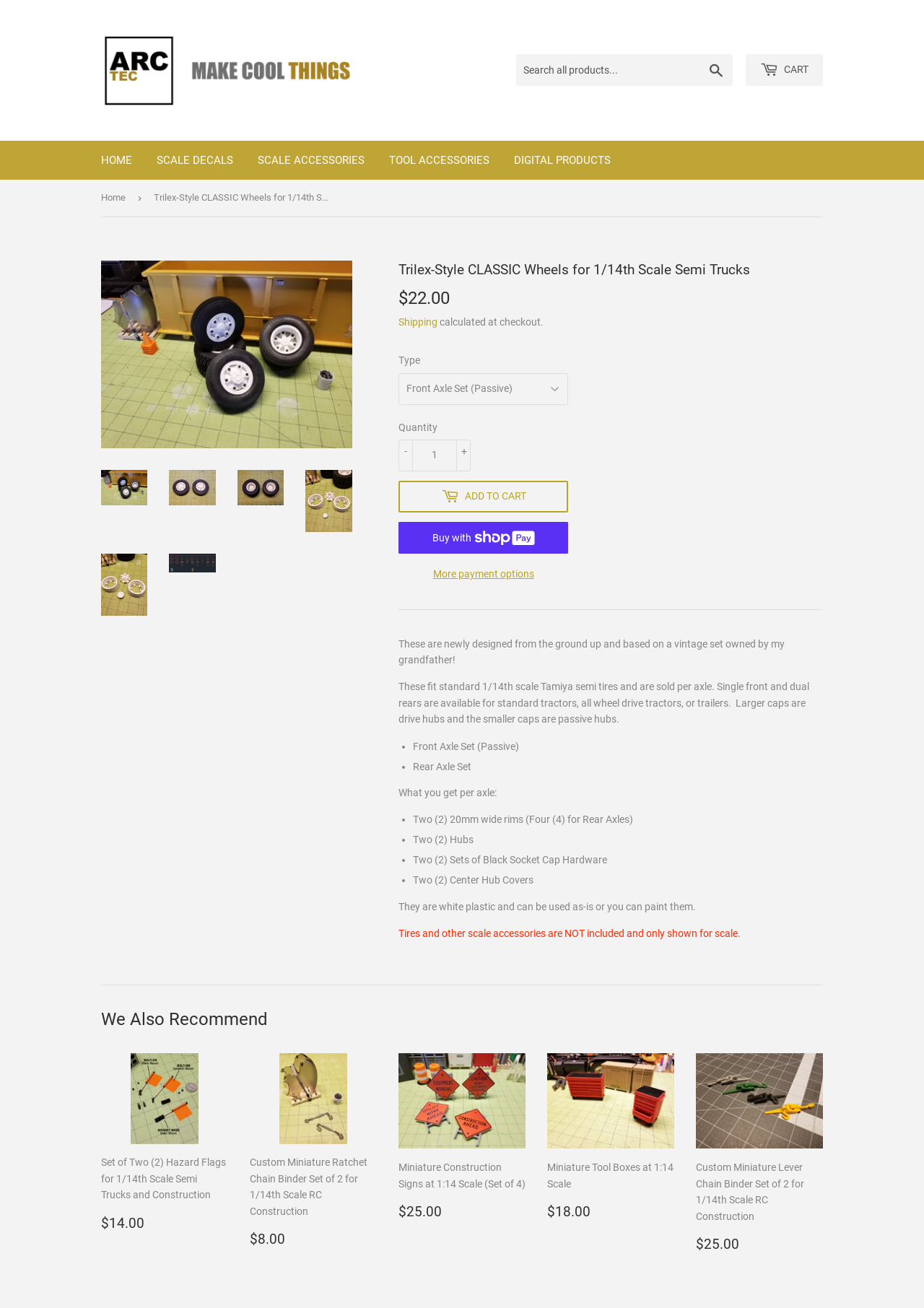Please indicate the bounding box coordinates of the element's region to be clicked to achieve the instruction: "Search all products". Provide the coordinates as four float numbers between 0 and 1, i.e., [left, top, right, bottom].

[0.559, 0.042, 0.793, 0.066]